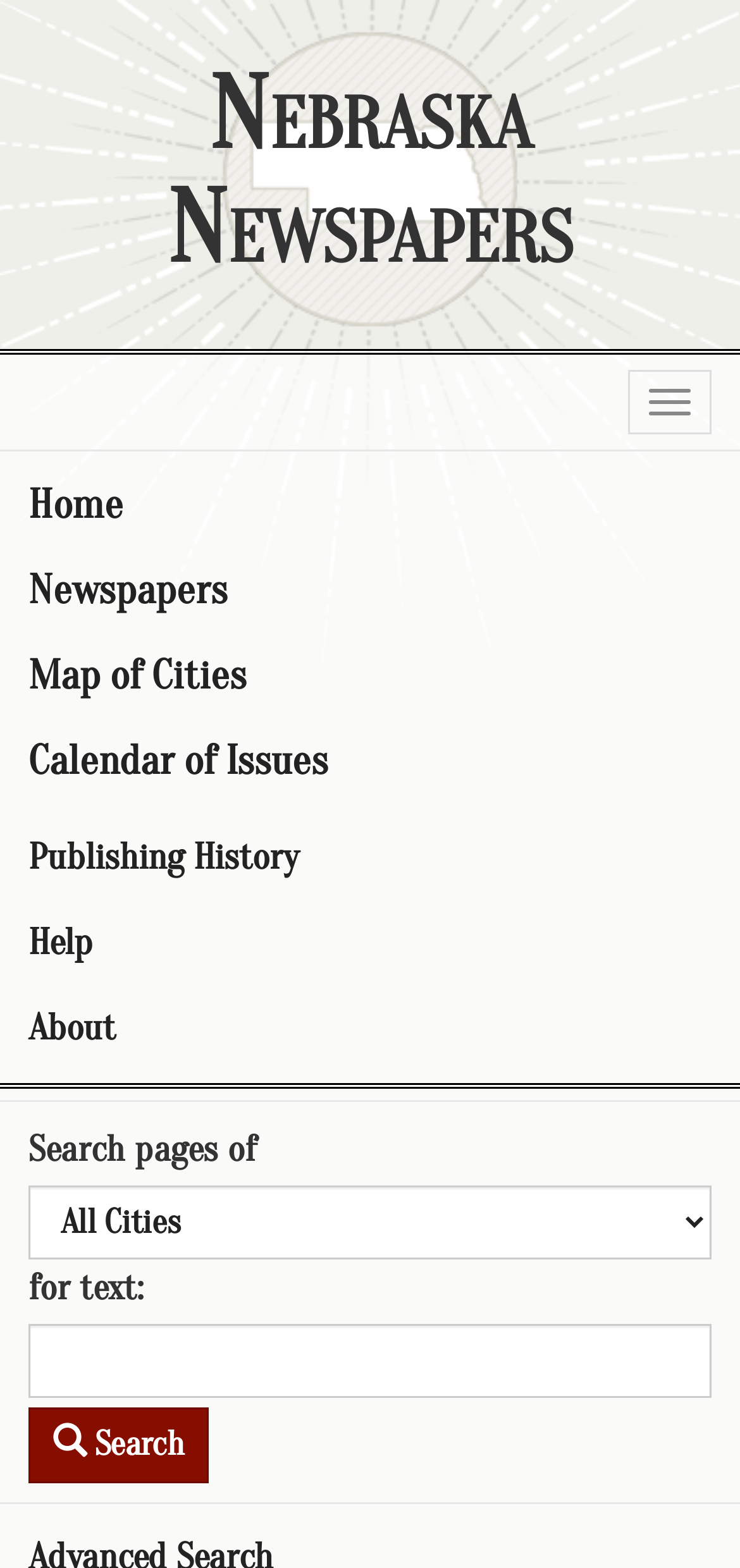What is the name of the newspaper on this page?
Based on the image, give a one-word or short phrase answer.

The Loup City northwestern